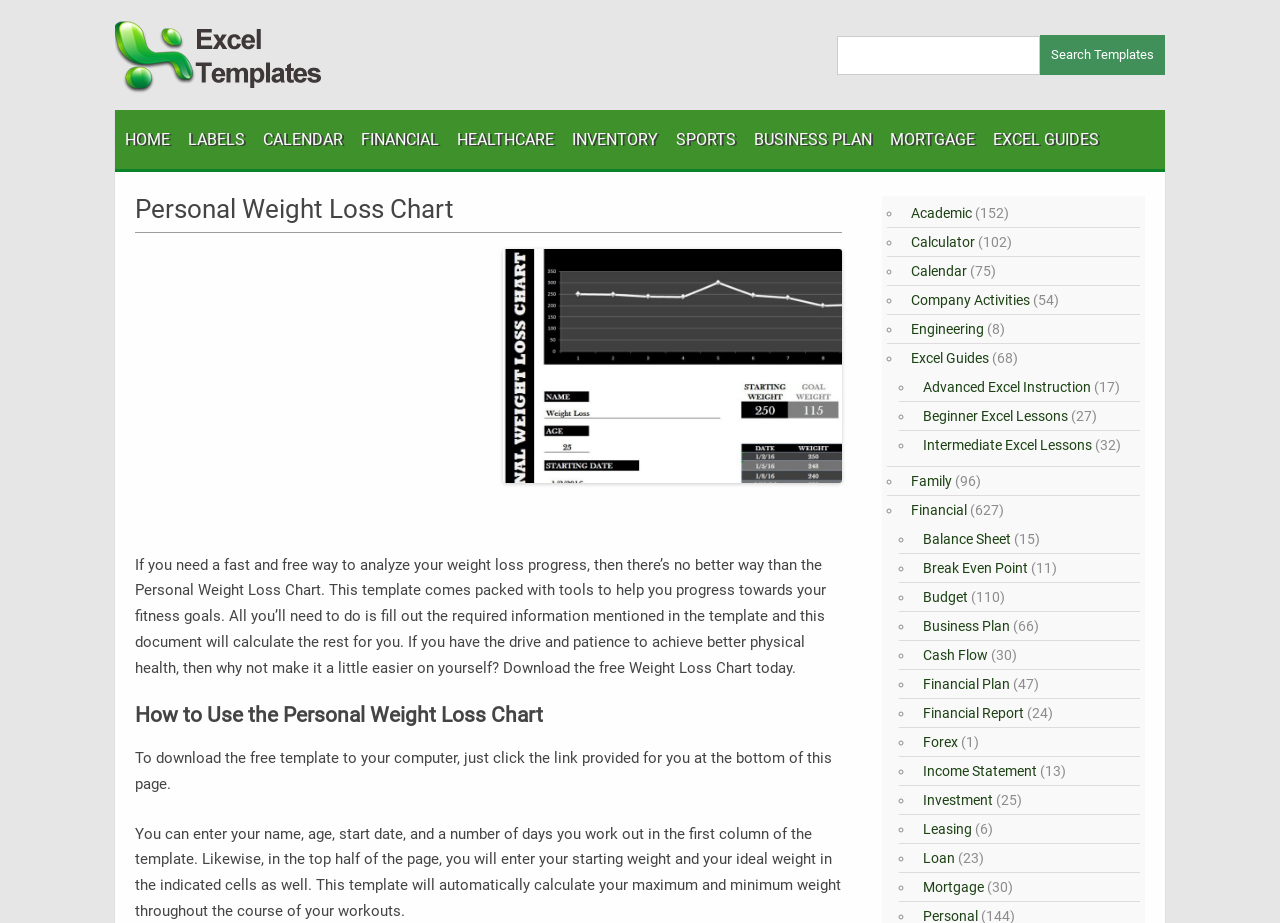Predict the bounding box of the UI element that fits this description: "Investment".

[0.717, 0.858, 0.776, 0.875]